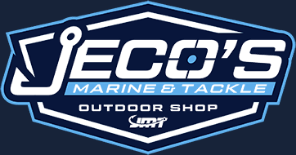Explain what is happening in the image with as much detail as possible.

The image showcases the logo of "Jeco's Marine & Tackle," an outdoor shop specializing in marine supplies. The logo features a prominent fishing hook design integrated with the name "Jeco's," highlighted in bold, stylized font. Below the main name, "MARINE & TACKLE" is displayed, emphasizing the shop's focus on fishing gear, while the phrase "OUTDOOR SHOP" affirms its broader offerings for outdoor enthusiasts. The color scheme of blue and white on a dark background enhances the logo's visibility and appeal, making it eye-catching for customers seeking marine and tackle products.